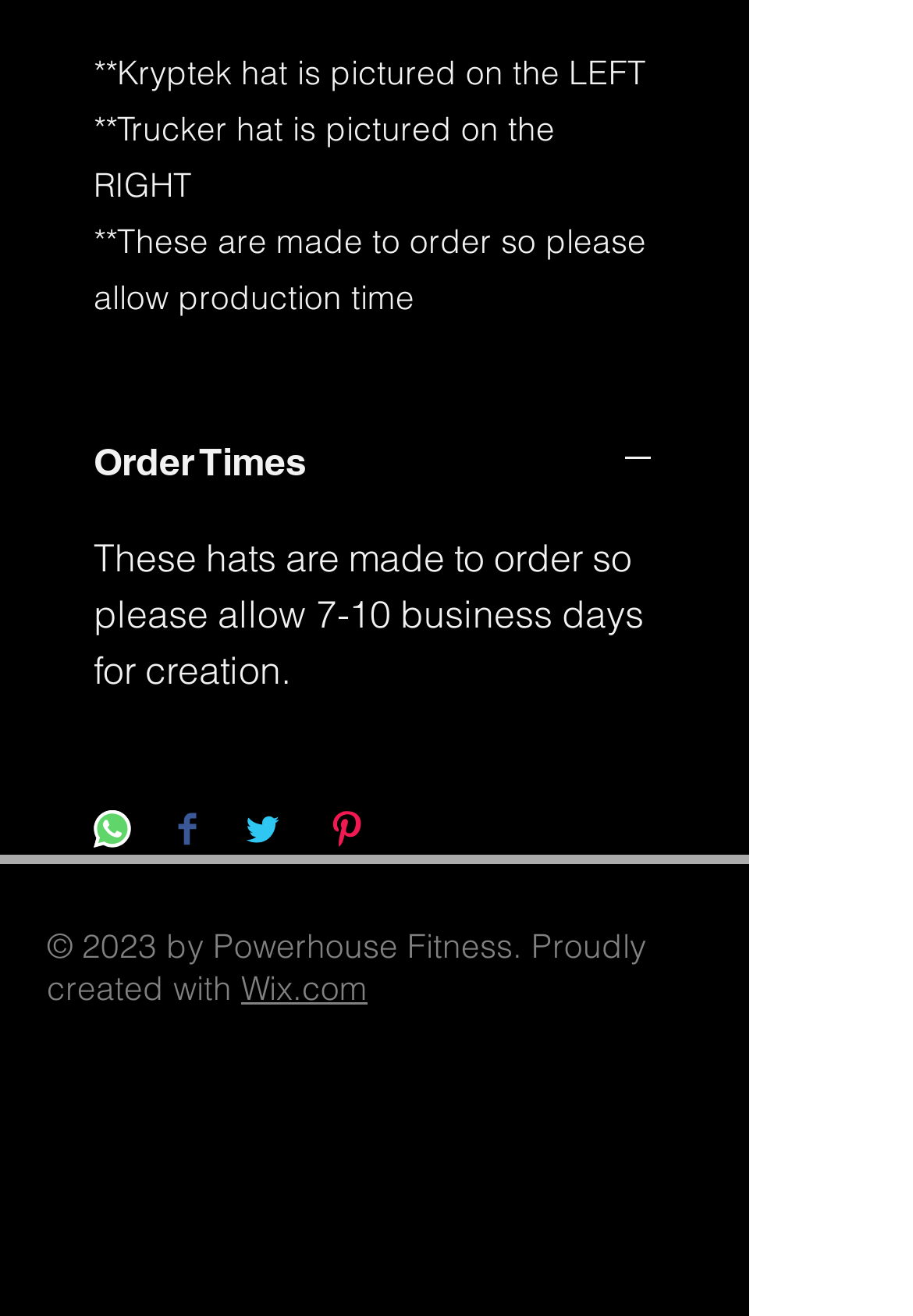Answer with a single word or phrase: 
How long does it take to create these hats?

7-10 business days